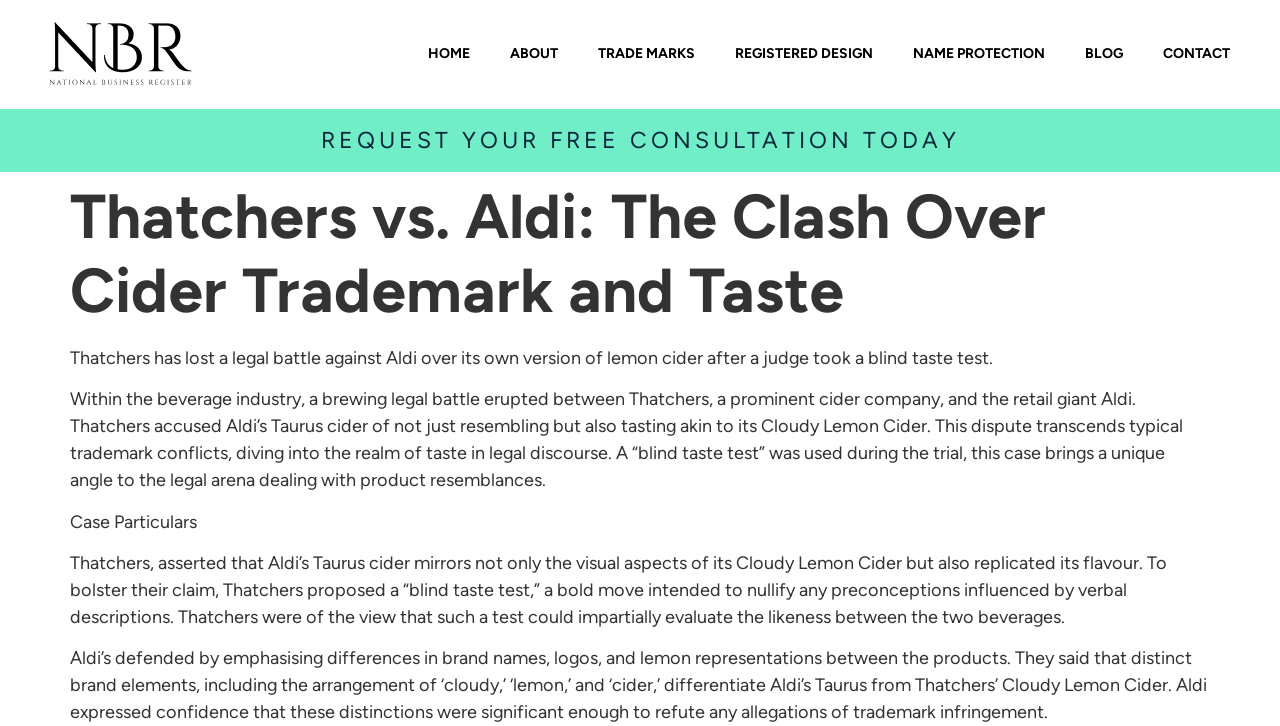Answer the question using only one word or a concise phrase: What is the name of Aldi's cider product?

Taurus cider